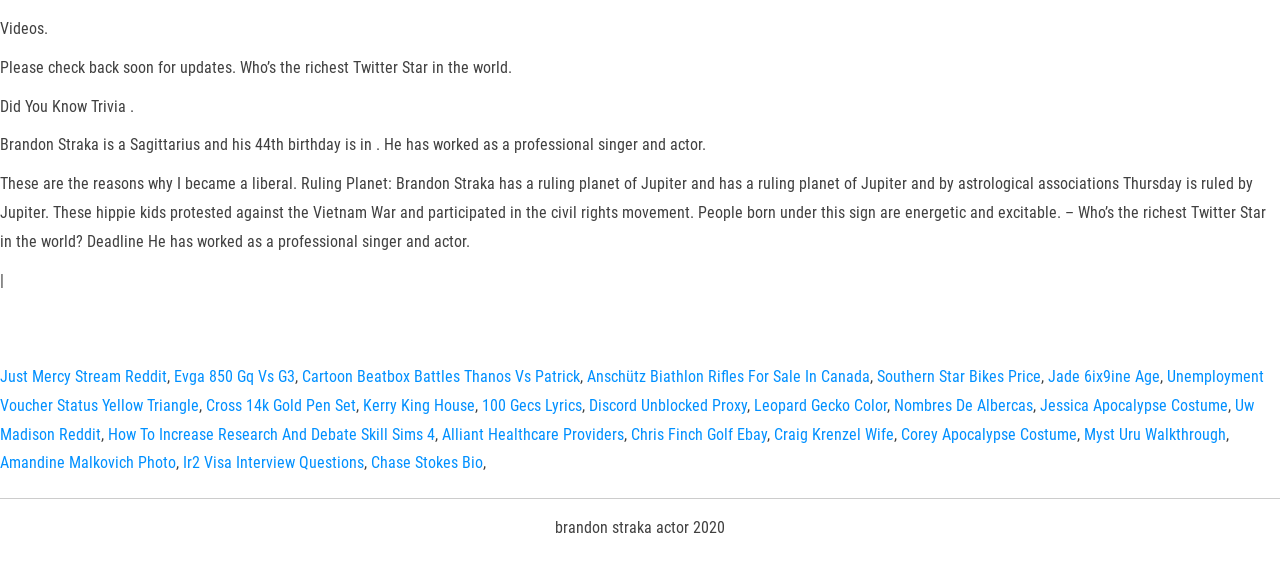Identify the bounding box coordinates of the clickable region necessary to fulfill the following instruction: "Read about Jade 6ix9ine's age". The bounding box coordinates should be four float numbers between 0 and 1, i.e., [left, top, right, bottom].

[0.819, 0.646, 0.906, 0.68]